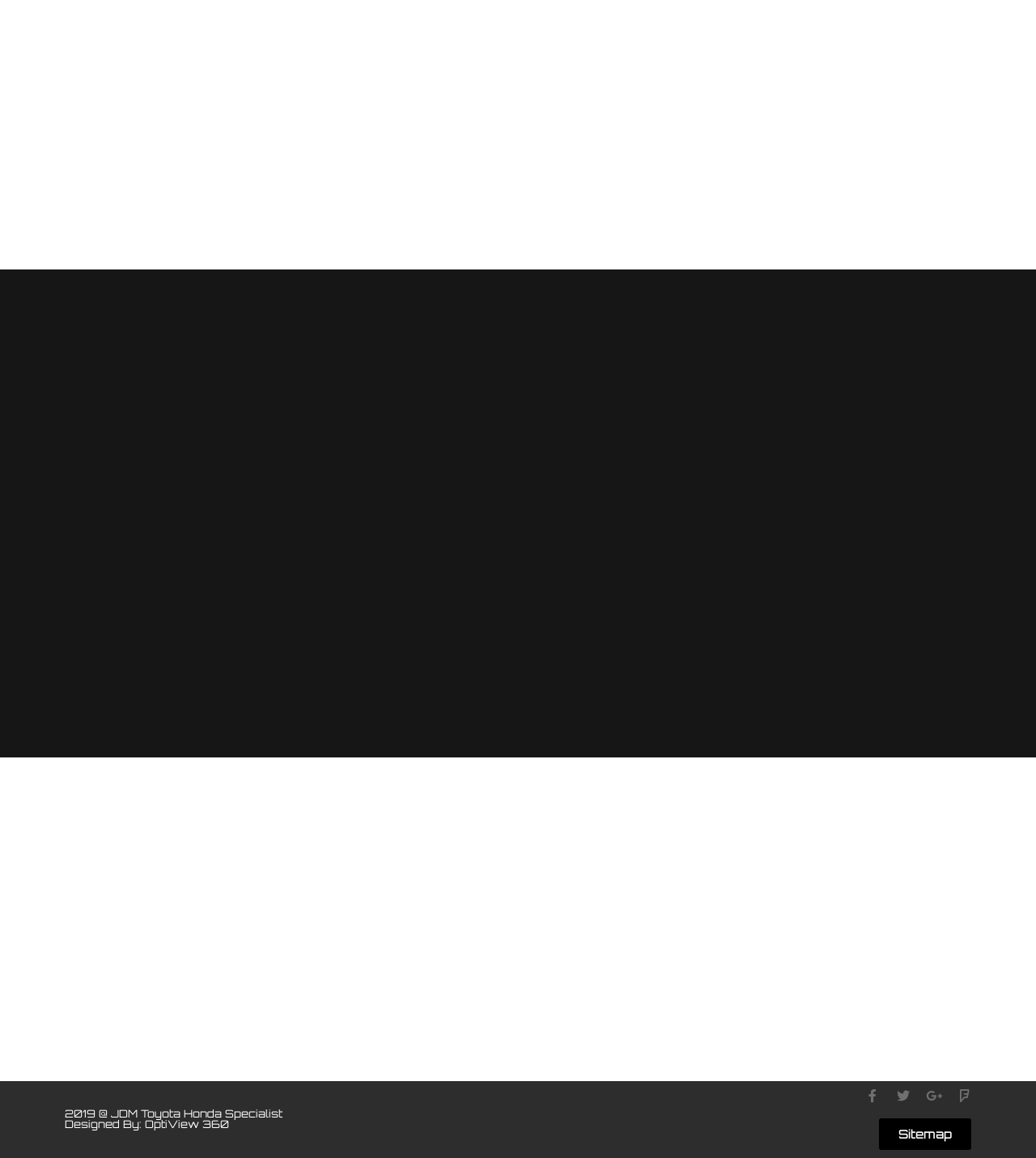Reply to the question with a brief word or phrase: What is the year mentioned in the footer?

2019